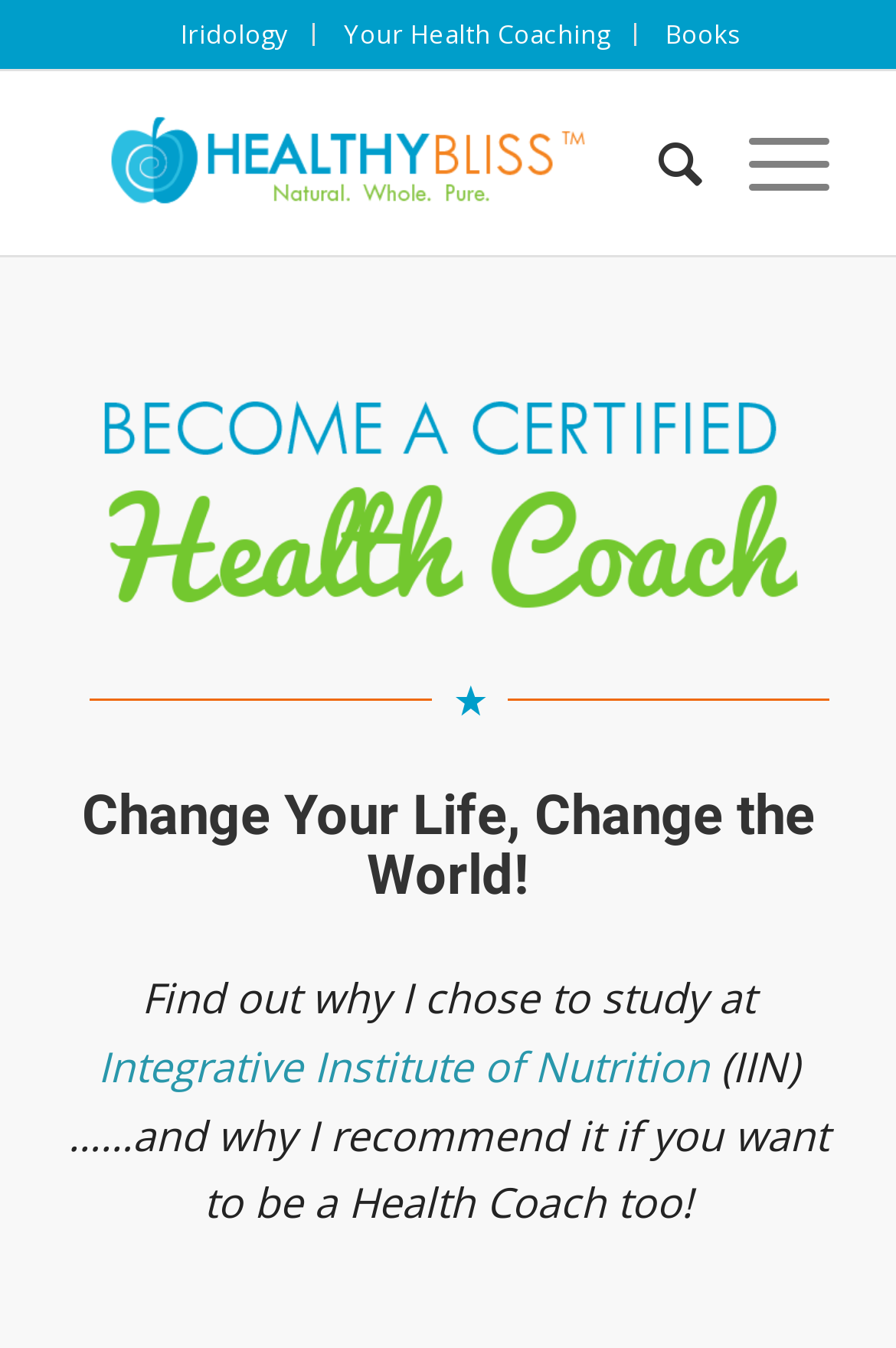Using details from the image, please answer the following question comprehensively:
What is located at the top-right corner of the webpage?

The menu and search elements are located at the top-right corner of the webpage, with bounding box coordinates [0.684, 0.053, 0.784, 0.189] for the search element and [0.784, 0.053, 0.925, 0.189] for the menu element.